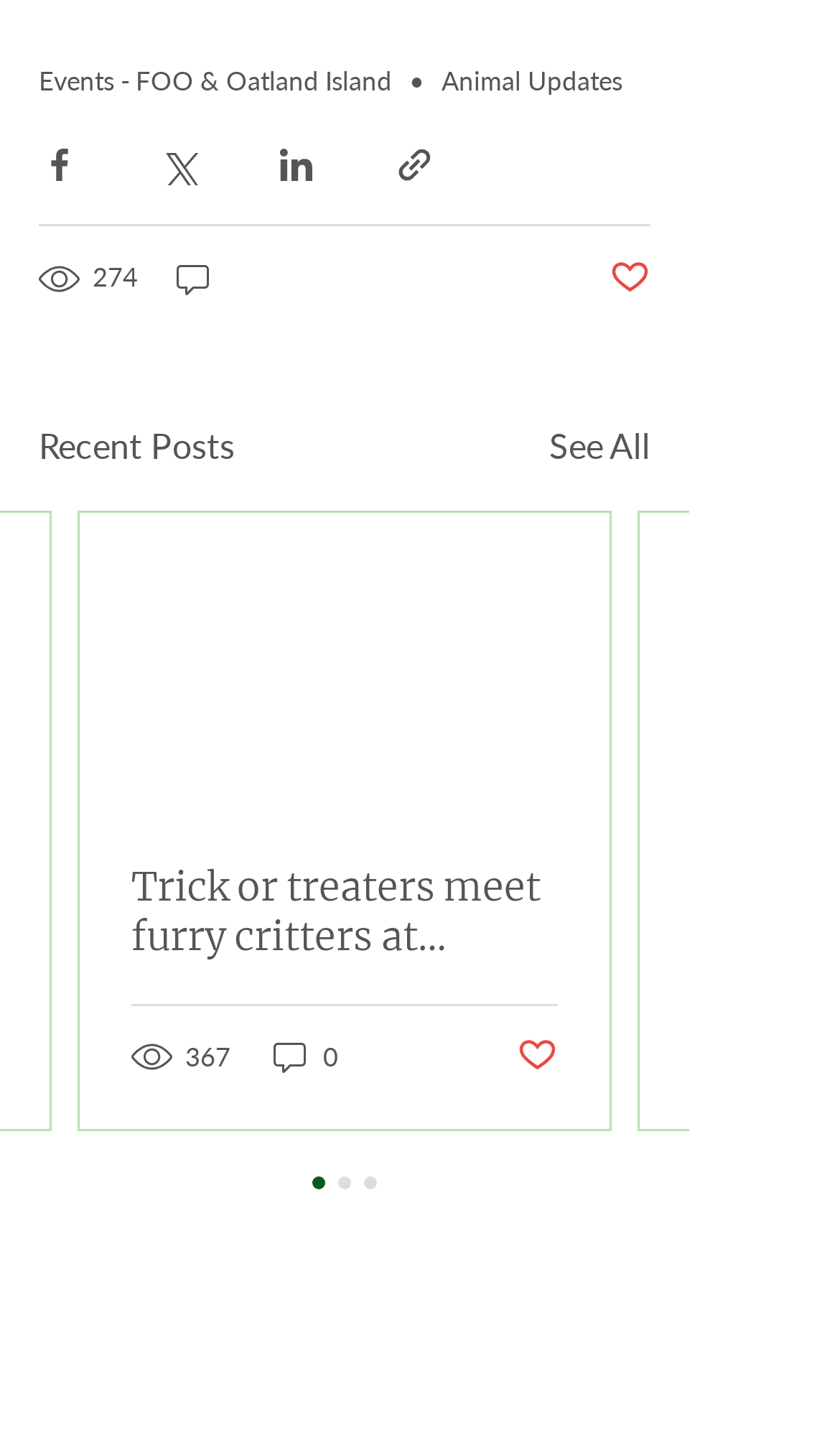Locate the bounding box coordinates of the element that should be clicked to fulfill the instruction: "Share via Facebook".

[0.046, 0.099, 0.095, 0.127]